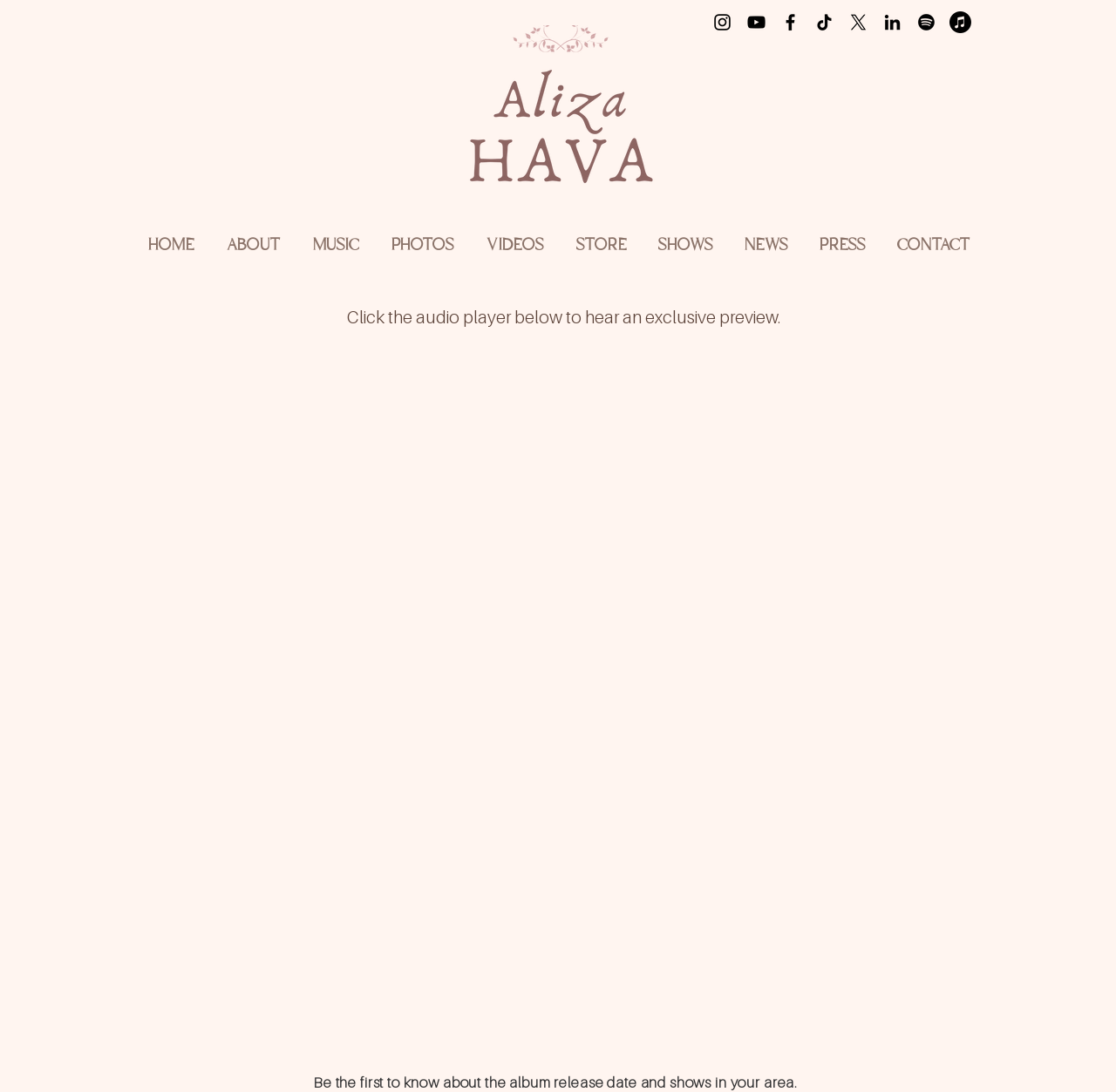Find the main header of the webpage and produce its text content.

Behind the Music